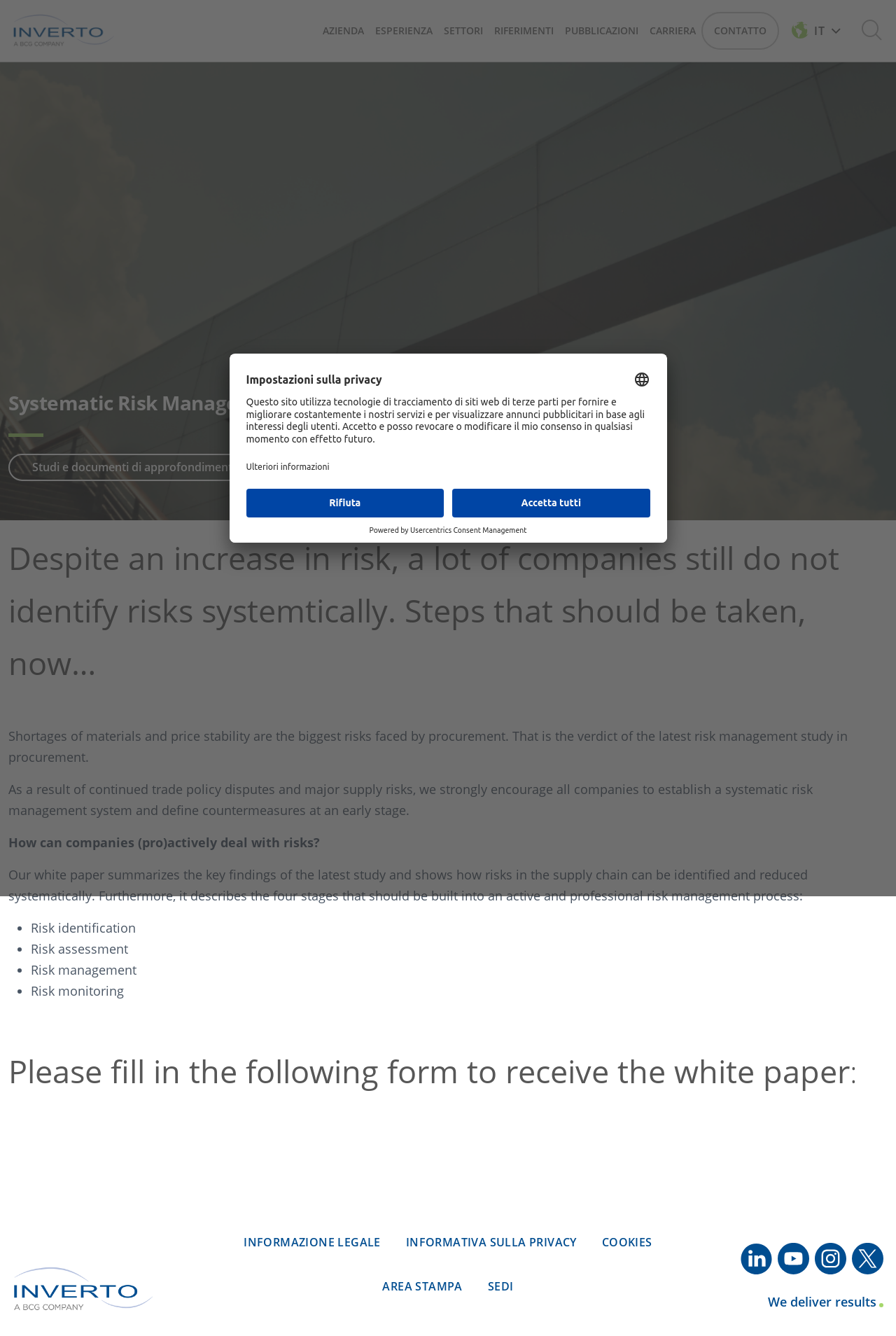Find the bounding box coordinates of the clickable region needed to perform the following instruction: "Read the white paper on systematic risk management". The coordinates should be provided as four float numbers between 0 and 1, i.e., [left, top, right, bottom].

[0.009, 0.34, 0.294, 0.36]